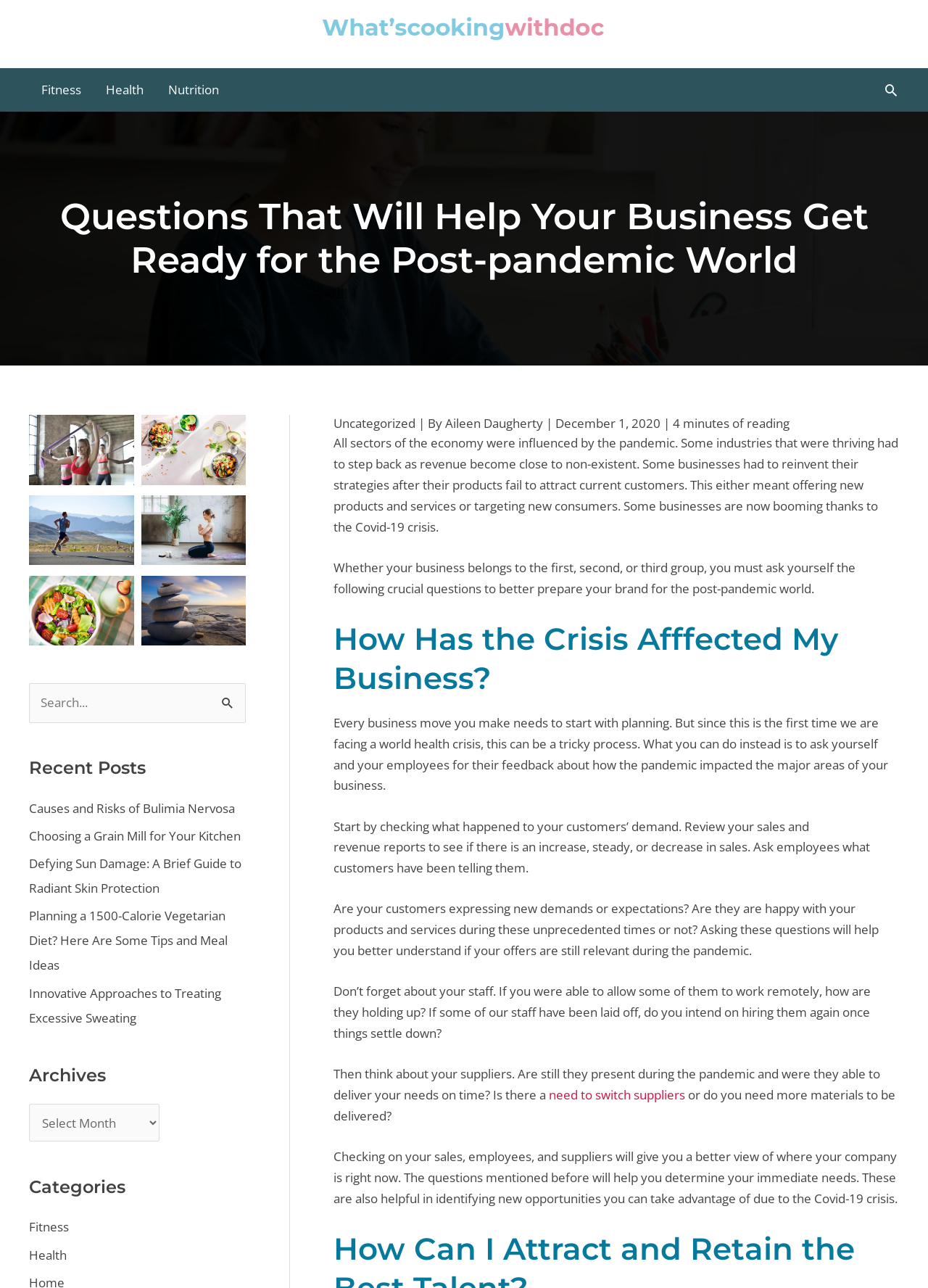Locate the coordinates of the bounding box for the clickable region that fulfills this instruction: "Click the 'About' link".

None